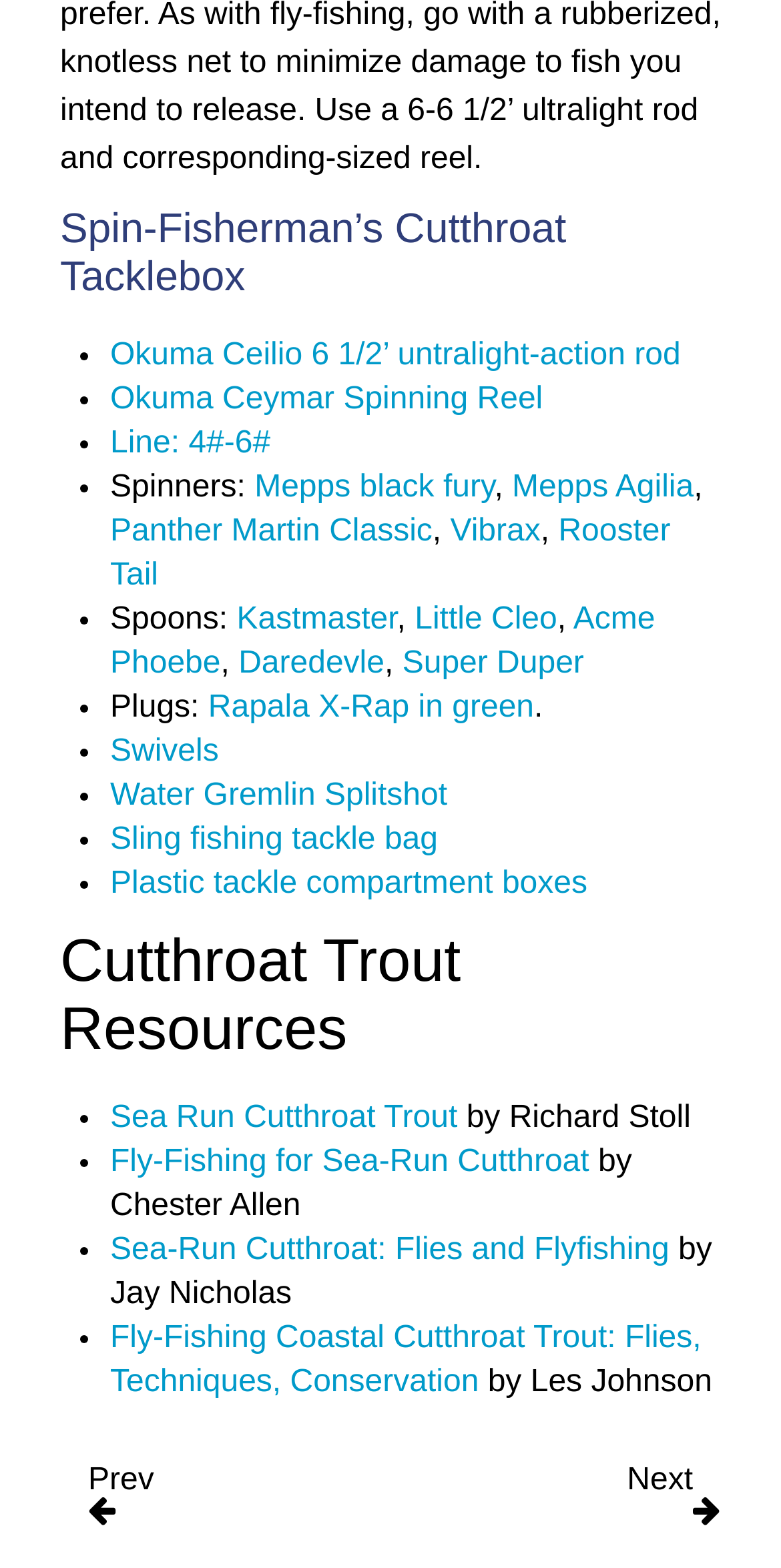Locate the bounding box coordinates of the item that should be clicked to fulfill the instruction: "Click on Okuma Ceilio 6 1/2’ untralight-action rod".

[0.141, 0.216, 0.872, 0.237]